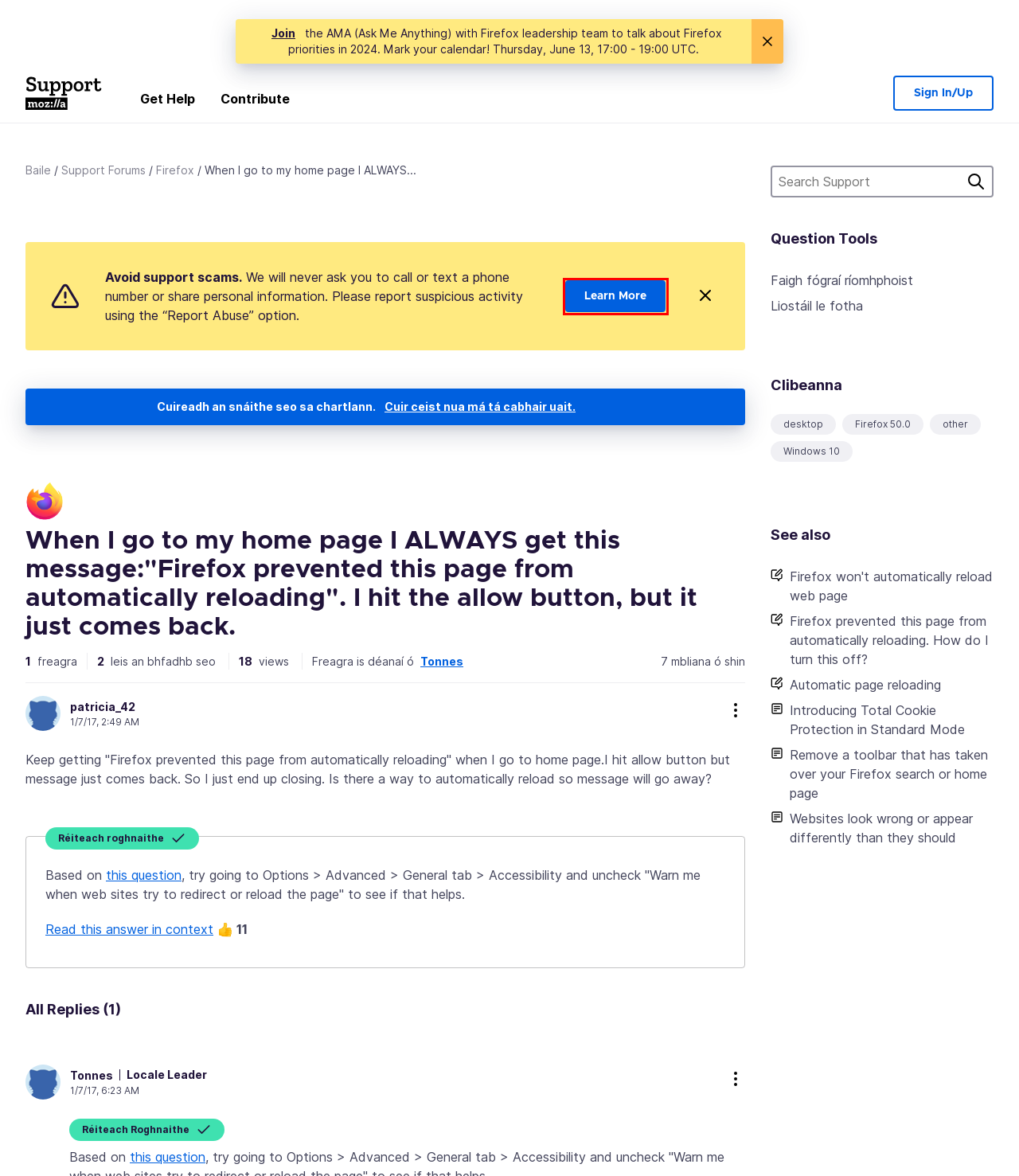Look at the screenshot of a webpage, where a red bounding box highlights an element. Select the best description that matches the new webpage after clicking the highlighted element. Here are the candidates:
A. Mozilla.org Site Licensing Policies
B. Violating Website Report — Mozilla
C. Firefox mobile browsers put your privacy first
D. Mozilla accounts
E. GitHub - mozilla/kitsune: Platform for Mozilla Support
F. Avoid and report Mozilla tech support scams | Mozilla Support
G. Websites & Communications Terms of Use — Mozilla
H. Contacts, Spaces and Communities — Contact us — Mozilla

F